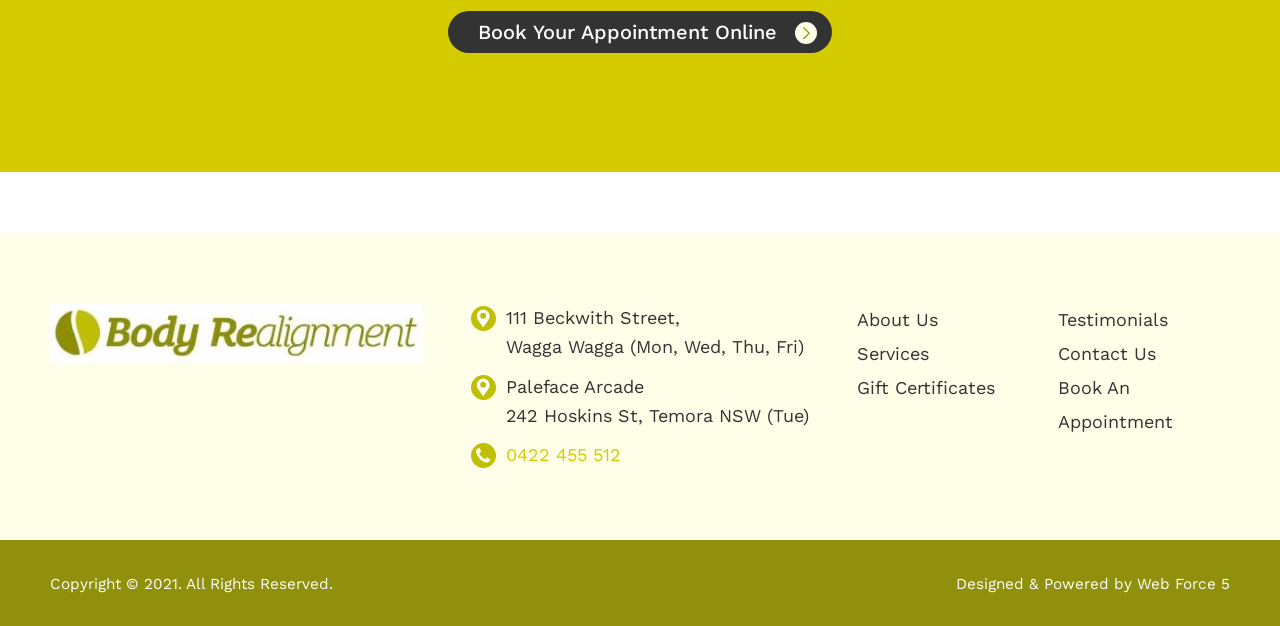Please specify the bounding box coordinates of the element that should be clicked to execute the given instruction: 'Contact us'. Ensure the coordinates are four float numbers between 0 and 1, expressed as [left, top, right, bottom].

[0.827, 0.548, 0.903, 0.582]